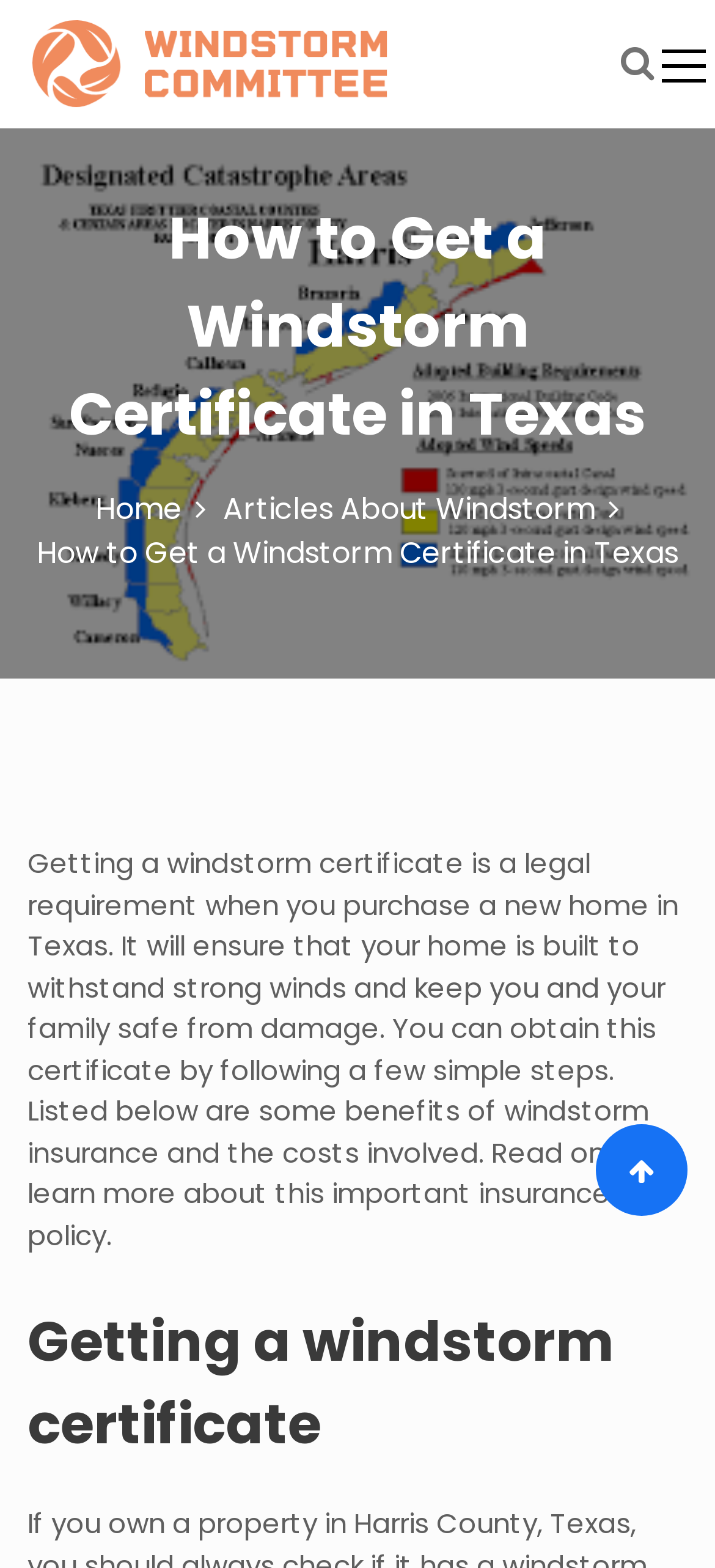What is the purpose of a windstorm certificate?
Please give a detailed answer to the question using the information shown in the image.

Based on the webpage content, a windstorm certificate is a legal requirement when purchasing a new home in Texas, ensuring the home is built to withstand strong winds and keep the family safe from damage.